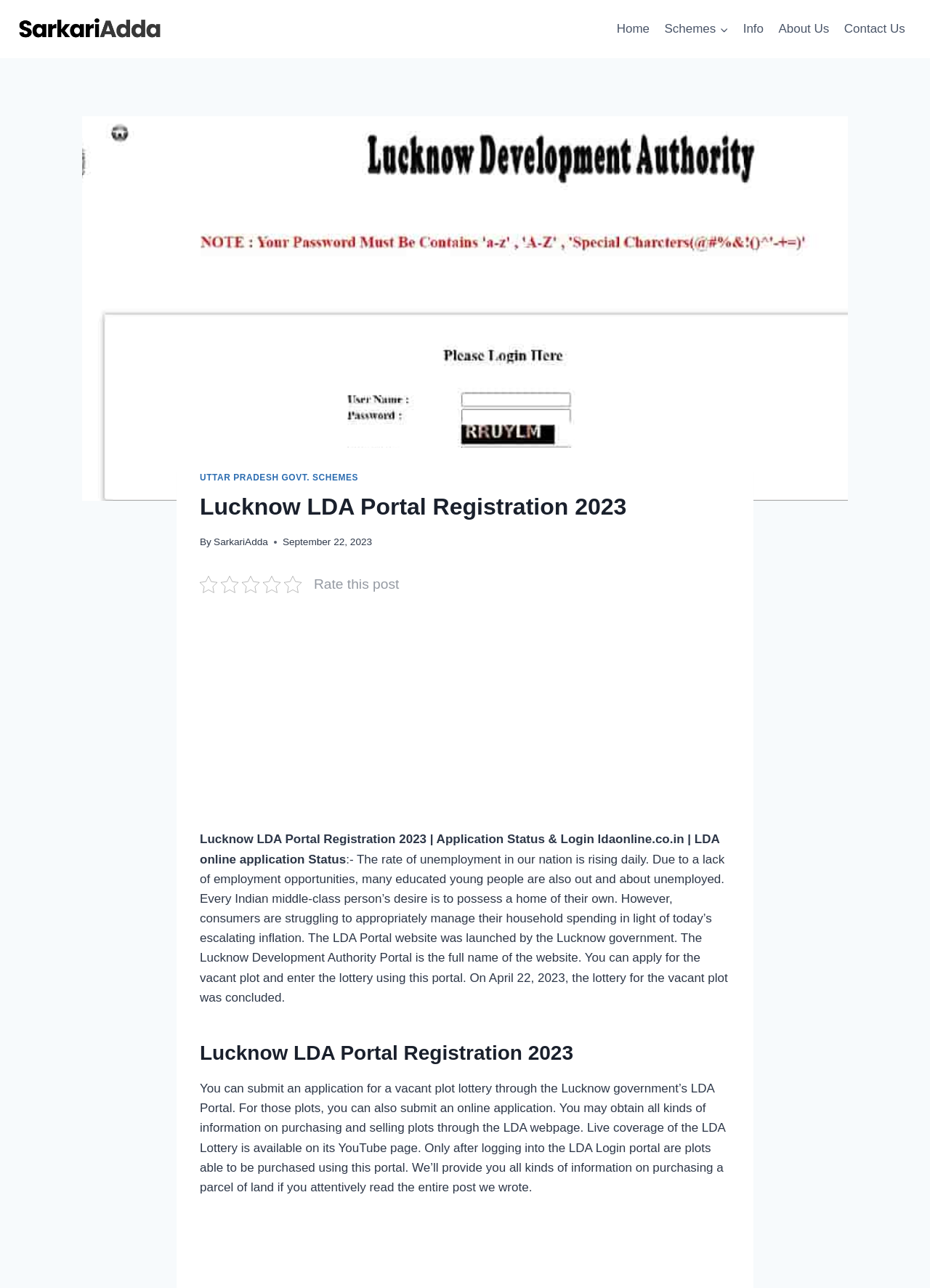Could you highlight the region that needs to be clicked to execute the instruction: "Click on the Expand child menu of Schemes button"?

[0.772, 0.009, 0.784, 0.036]